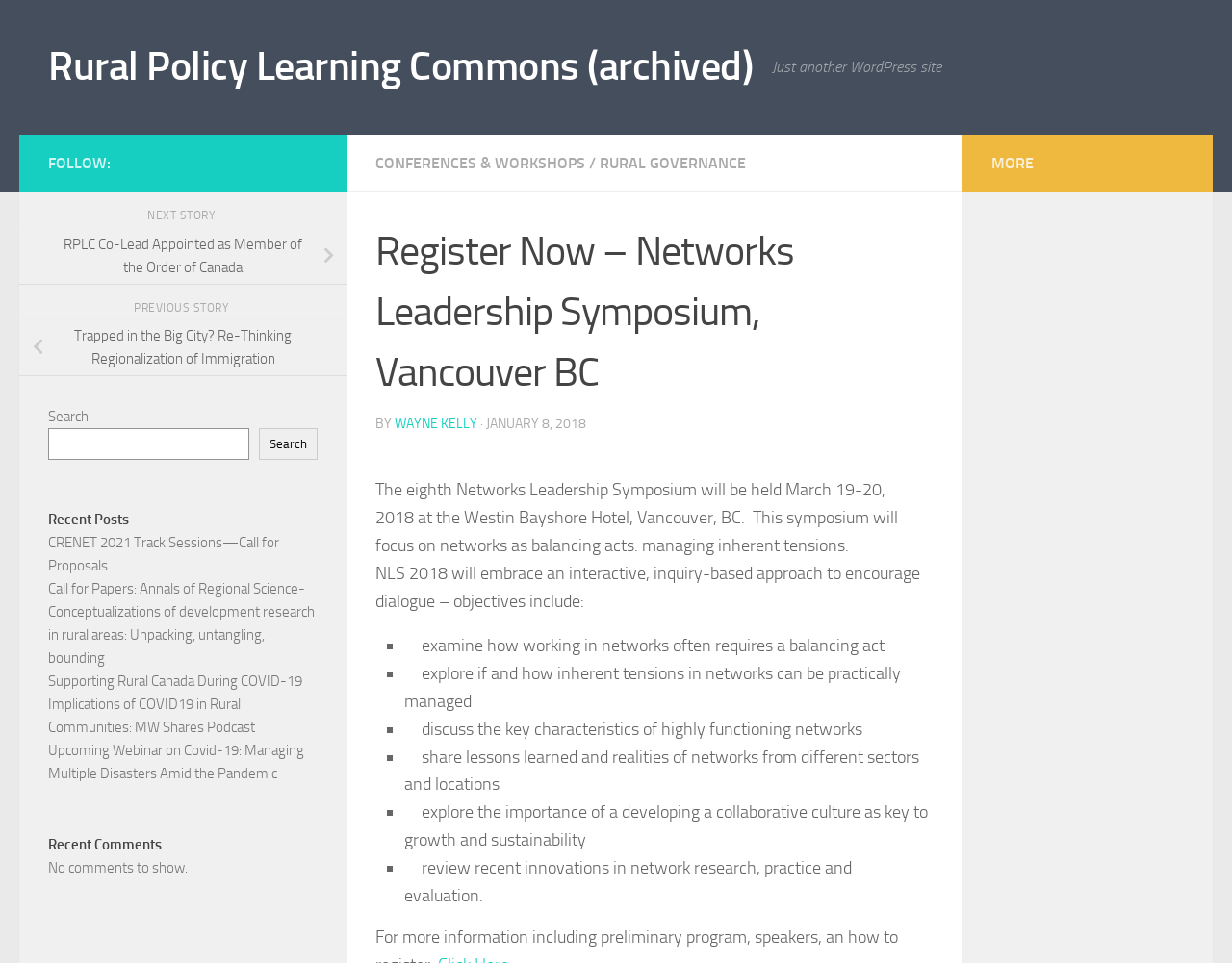Kindly determine the bounding box coordinates for the area that needs to be clicked to execute this instruction: "Explore the conference and workshop page".

[0.305, 0.16, 0.475, 0.179]